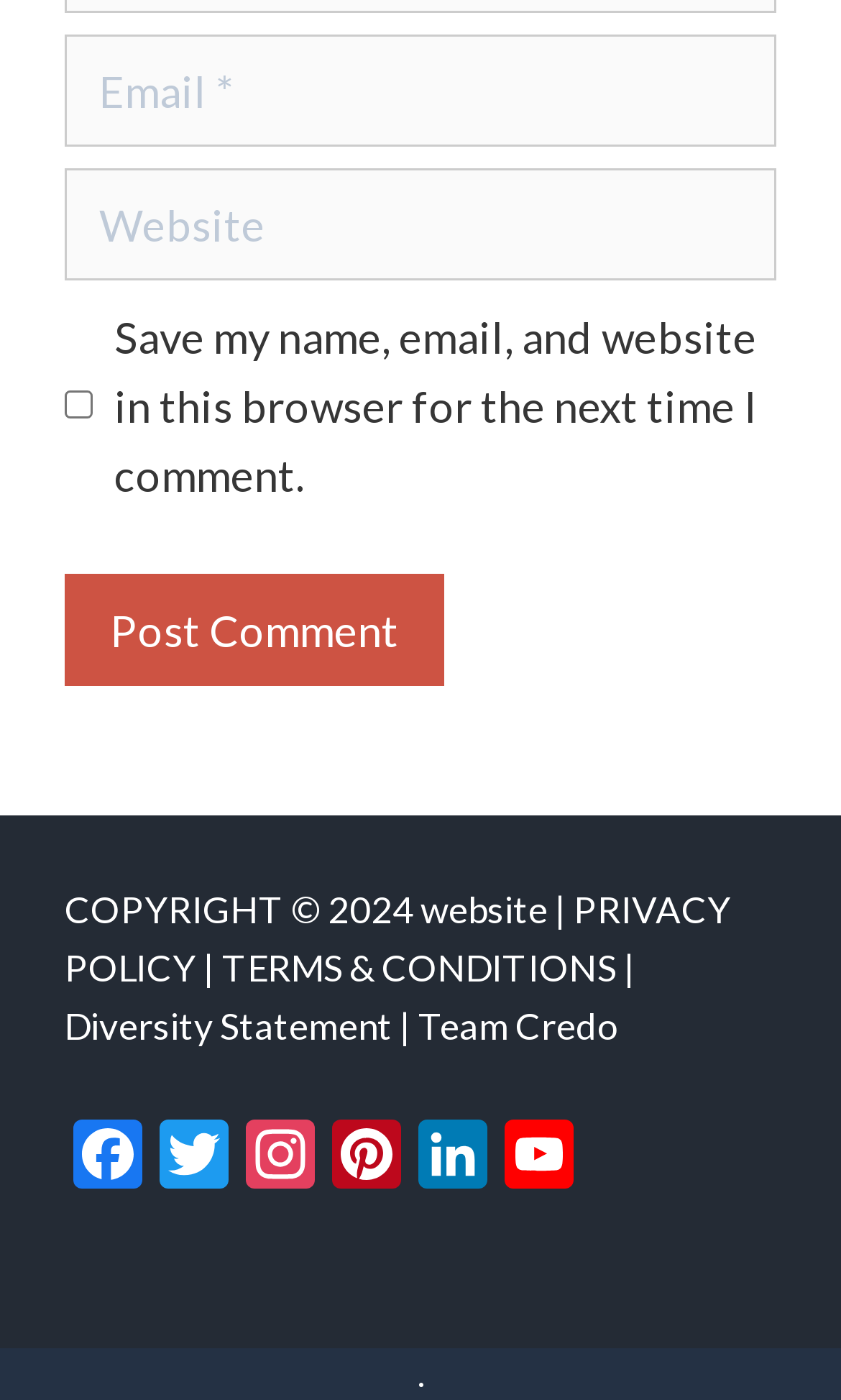What is the purpose of the checkbox?
Answer the question in as much detail as possible.

The checkbox is located below the 'Email' and 'Website' textboxes, and its label is 'Save my name, email, and website in this browser for the next time I comment.' This suggests that the purpose of the checkbox is to save the user's comment information for future use.